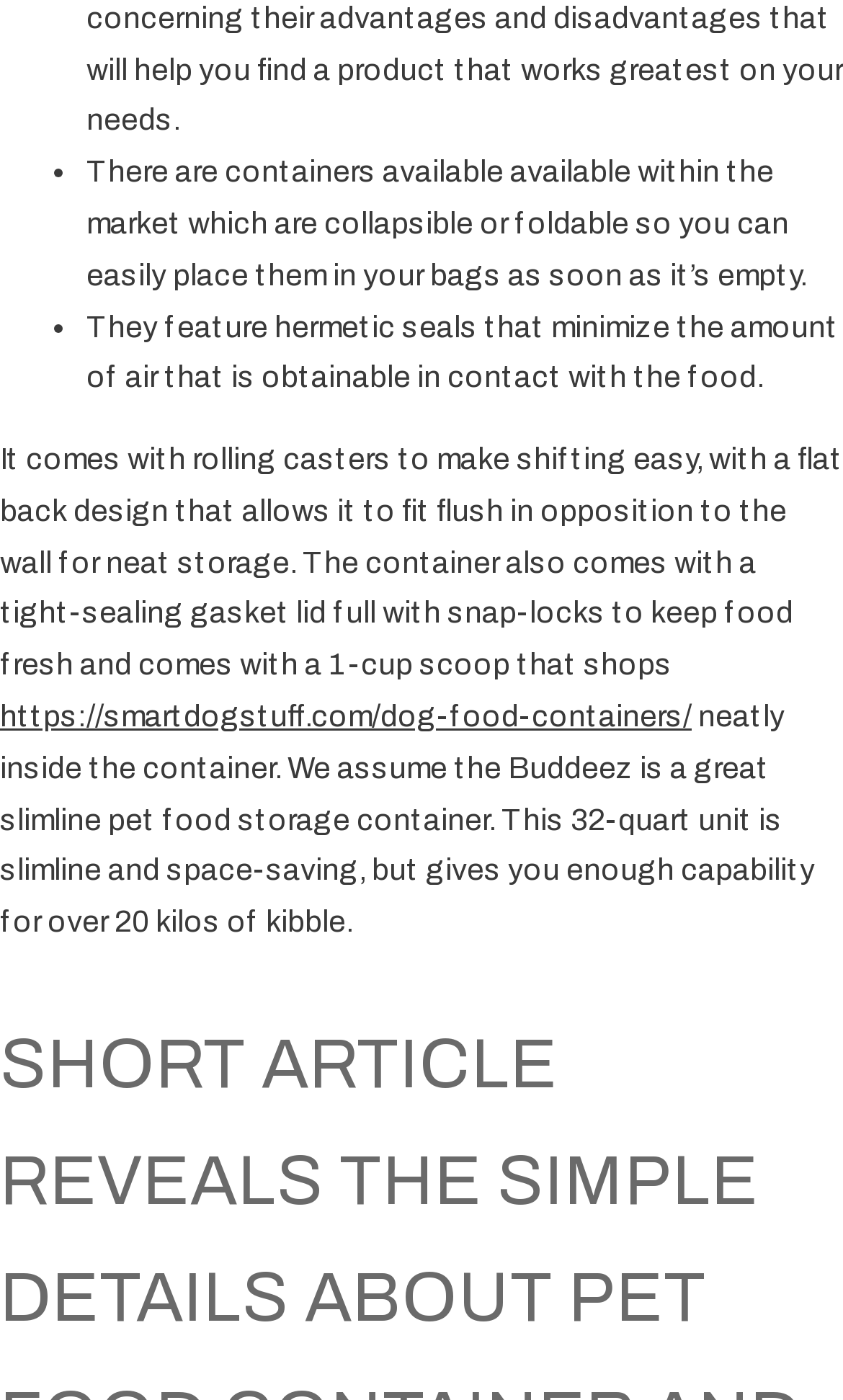Based on the provided description, "https://smartdogstuff.com/dog-food-containers/", find the bounding box of the corresponding UI element in the screenshot.

[0.0, 0.5, 0.821, 0.524]